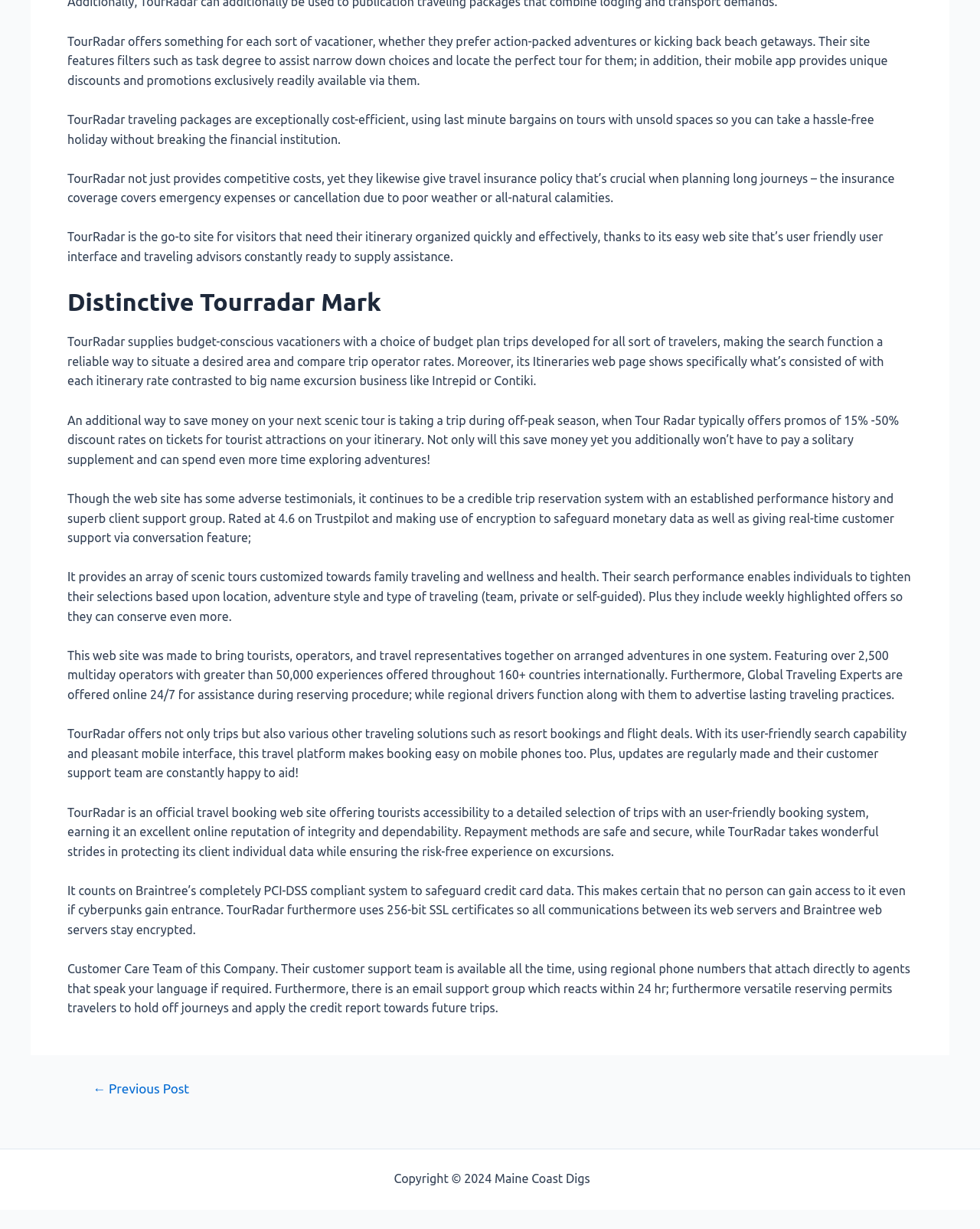What is the rating of TourRadar on Trustpilot?
Using the details shown in the screenshot, provide a comprehensive answer to the question.

As mentioned in the StaticText element with bounding box coordinates [0.069, 0.4, 0.913, 0.443], TourRadar is rated at 4.6 on Trustpilot.